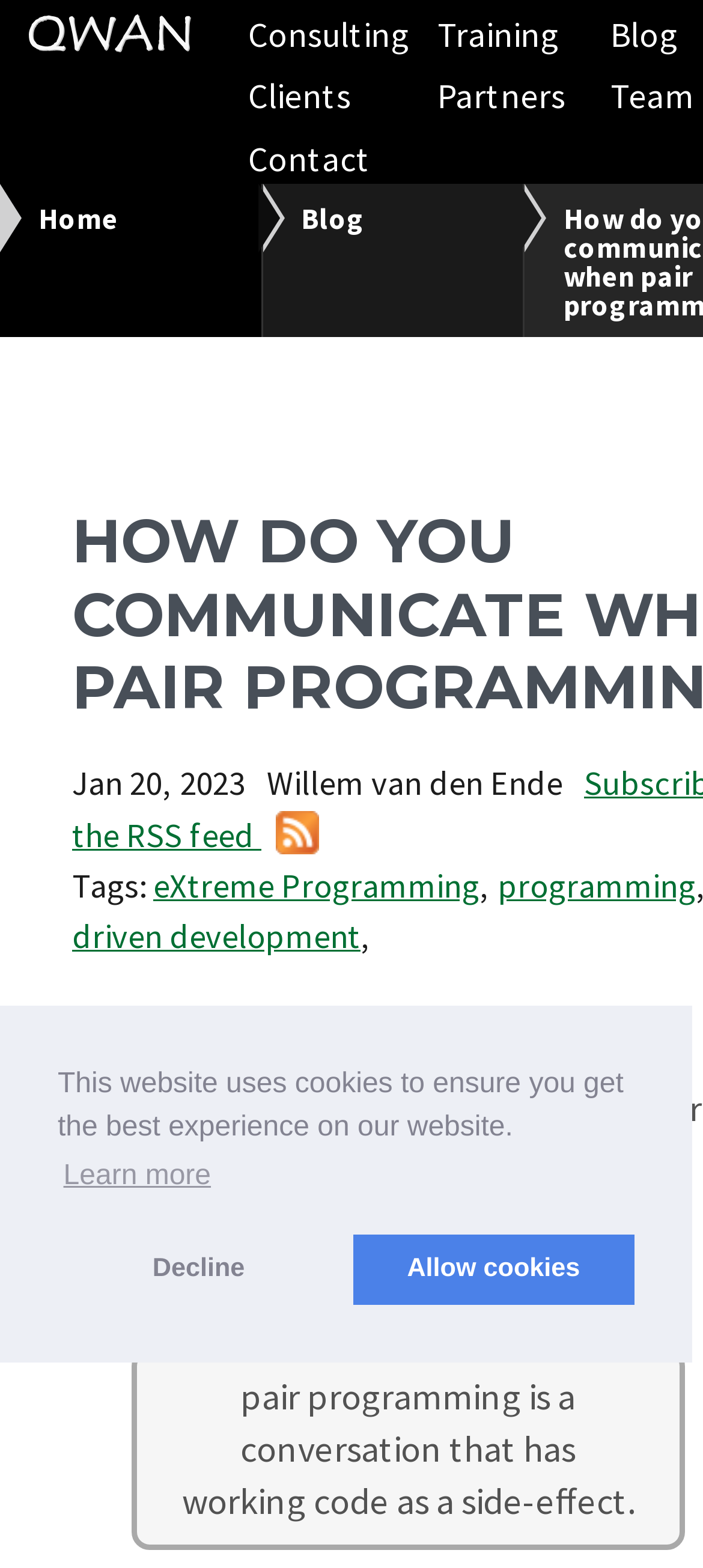Please identify the bounding box coordinates of the element's region that needs to be clicked to fulfill the following instruction: "read blog post by Willem van den Ende". The bounding box coordinates should consist of four float numbers between 0 and 1, i.e., [left, top, right, bottom].

[0.103, 0.487, 0.349, 0.513]